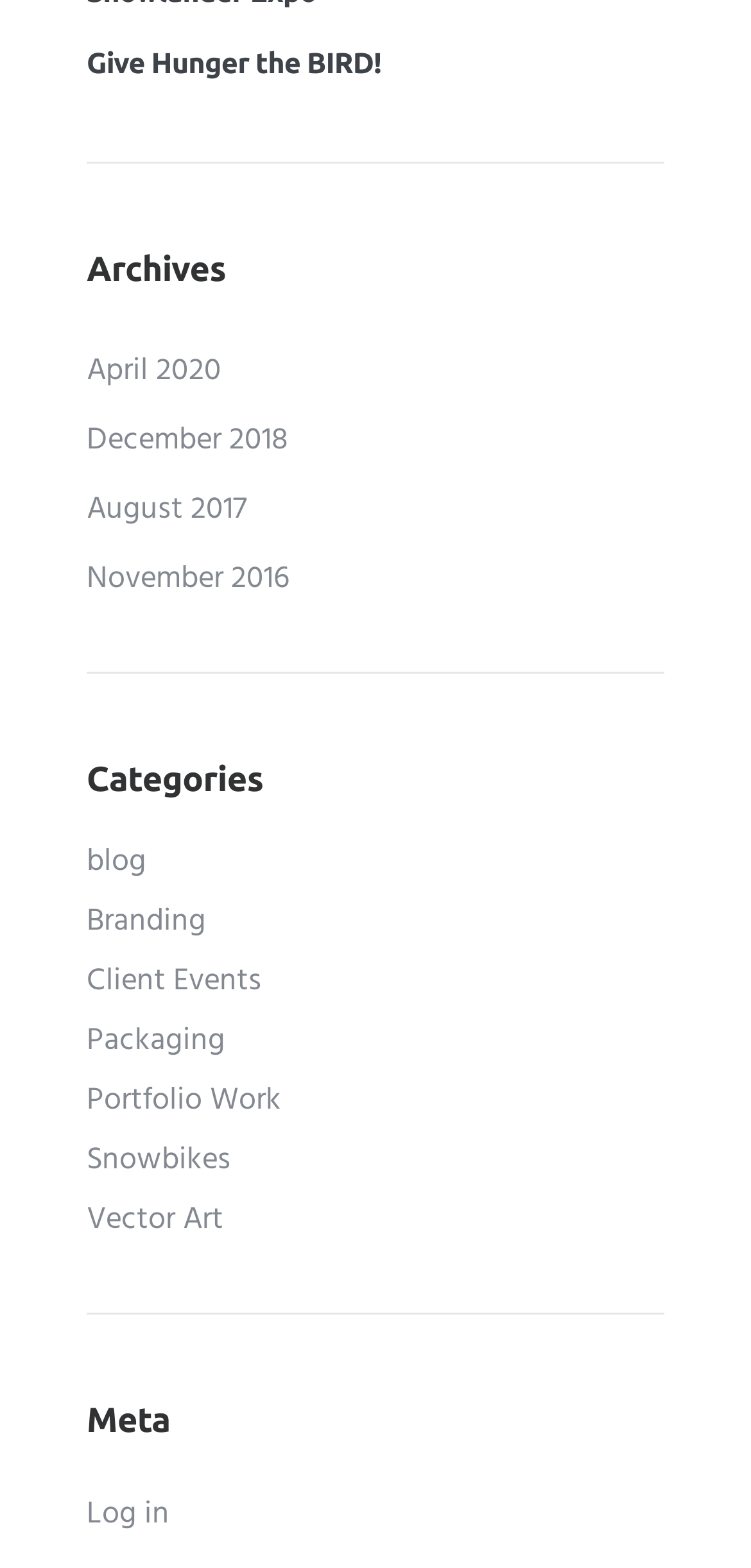Please identify the bounding box coordinates of the element I need to click to follow this instruction: "Click on 'Give Hunger the BIRD!' link".

[0.115, 0.027, 0.885, 0.054]